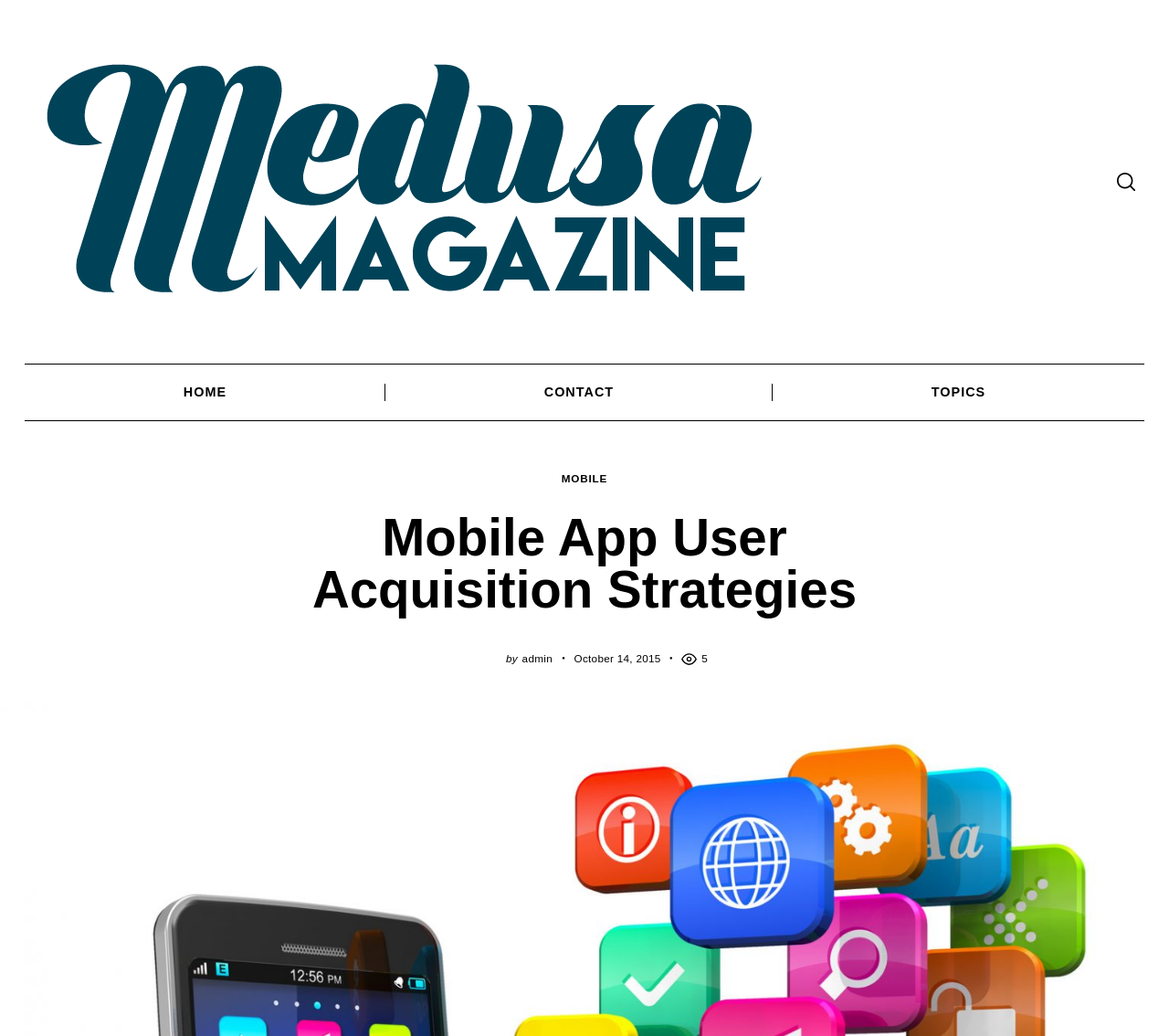Based on the image, provide a detailed and complete answer to the question: 
What is the date of the article?

The date of the article is identified by the static text 'October 14, 2015', which is located below the author's name, with a bounding box coordinate of [0.491, 0.629, 0.565, 0.641].